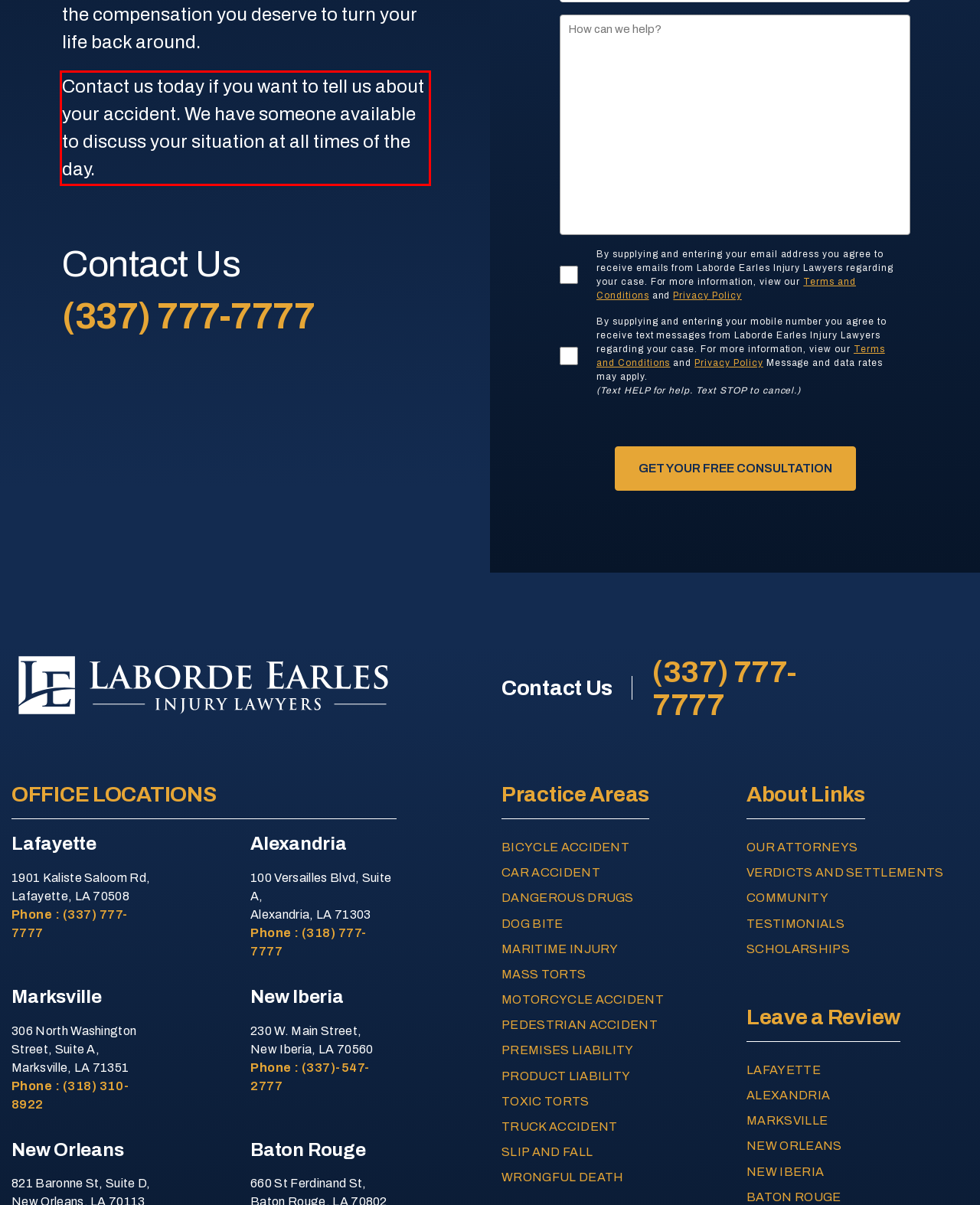Using the webpage screenshot, recognize and capture the text within the red bounding box.

Contact us today if you want to tell us about your accident. We have someone available to discuss your situation at all times of the day.